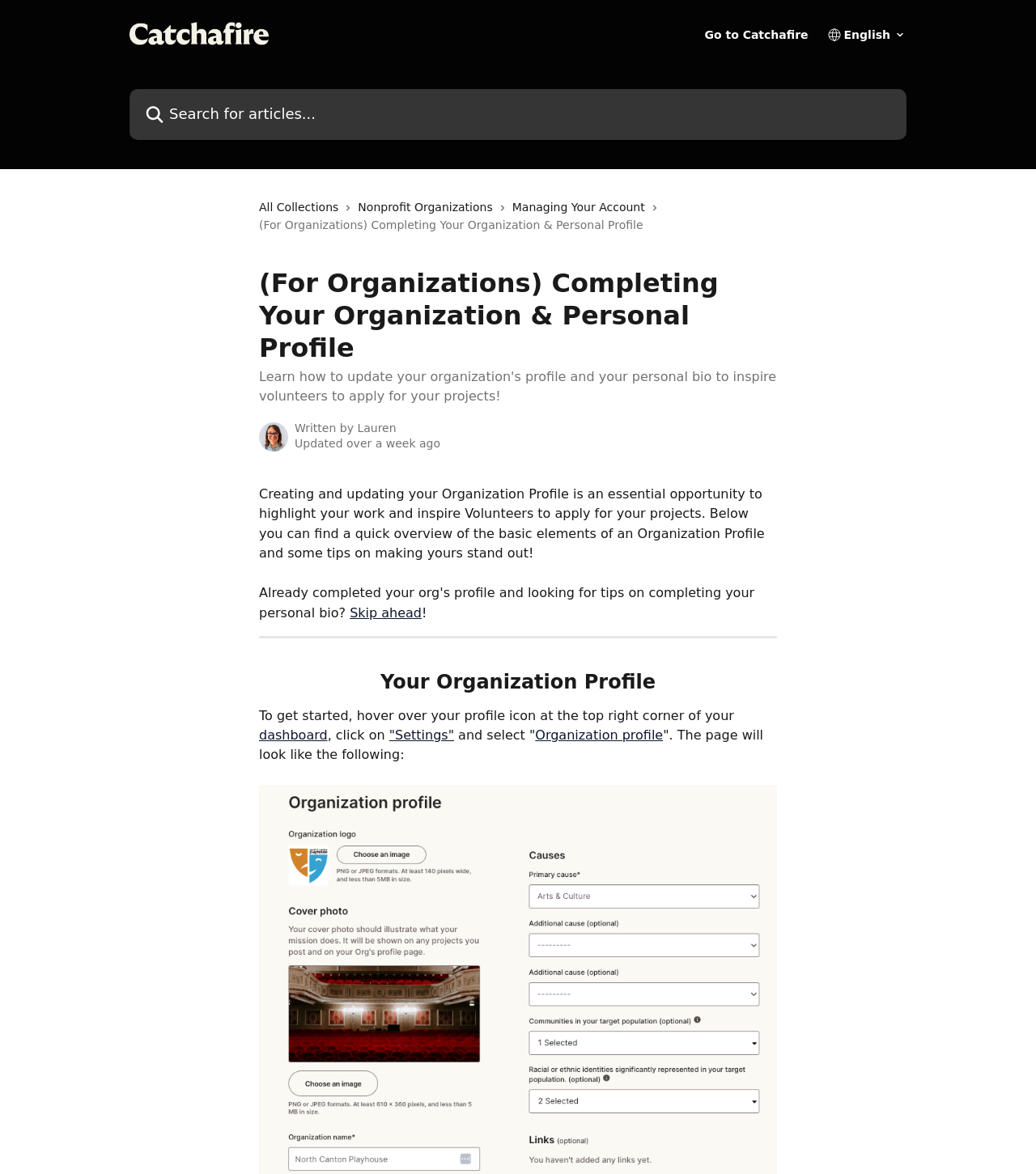From the element description Nonprofit Organizations, predict the bounding box coordinates of the UI element. The coordinates must be specified in the format (top-left x, top-left y, bottom-right x, bottom-right y) and should be within the 0 to 1 range.

[0.346, 0.169, 0.482, 0.184]